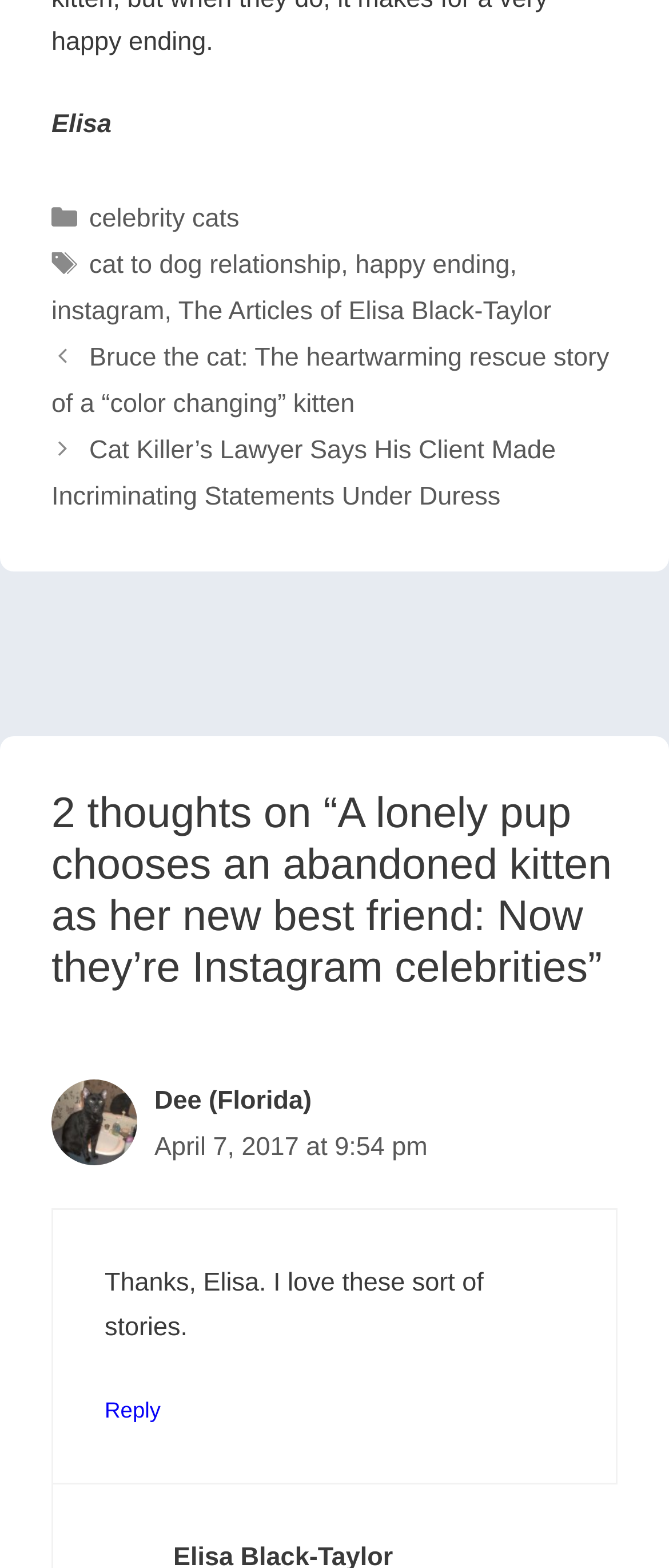How many comments are there on the post?
Provide a short answer using one word or a brief phrase based on the image.

1